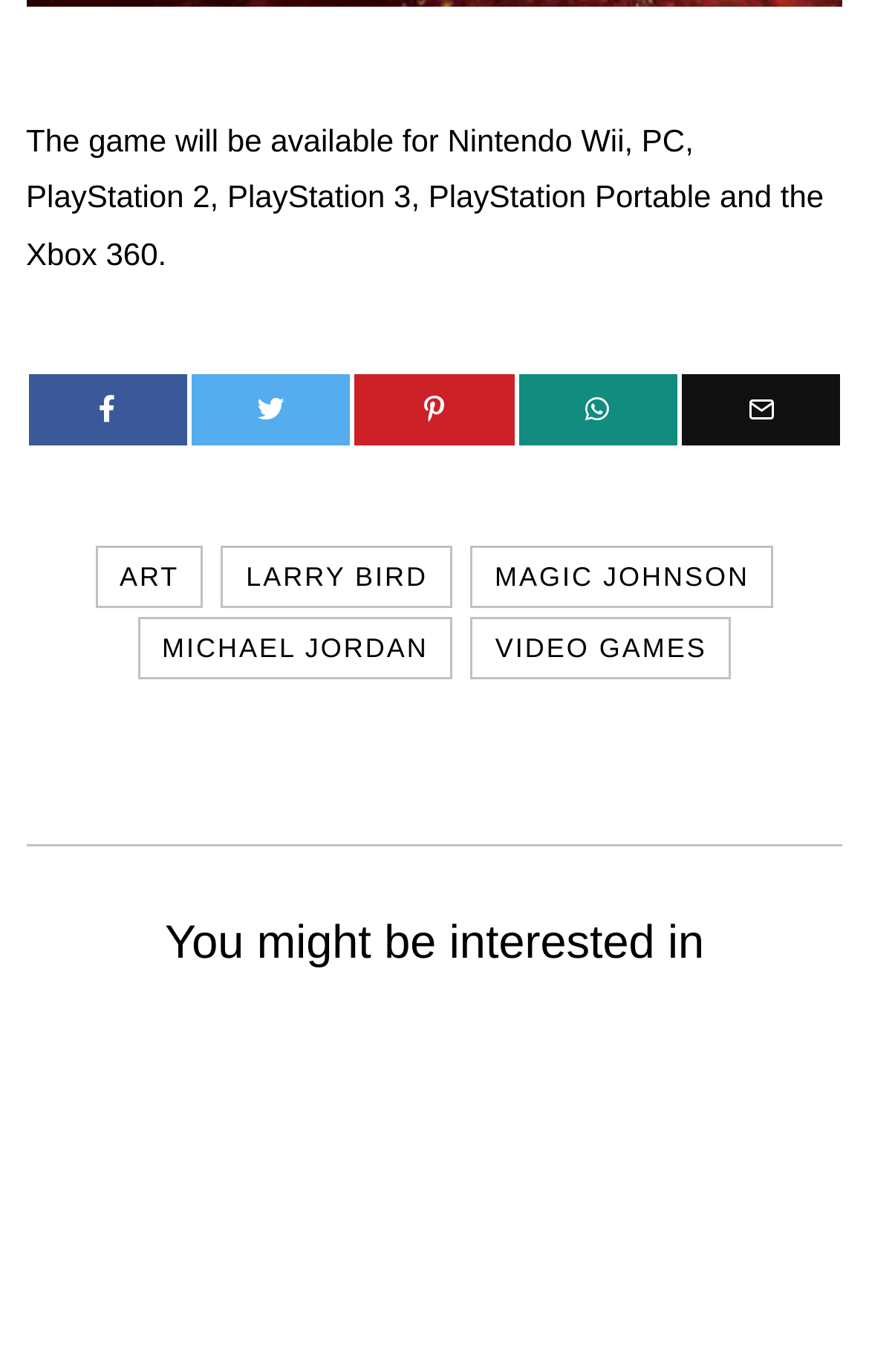Determine the bounding box coordinates of the clickable element necessary to fulfill the instruction: "View Magic Johnson's page". Provide the coordinates as four float numbers within the 0 to 1 range, i.e., [left, top, right, bottom].

[0.255, 0.397, 0.521, 0.443]